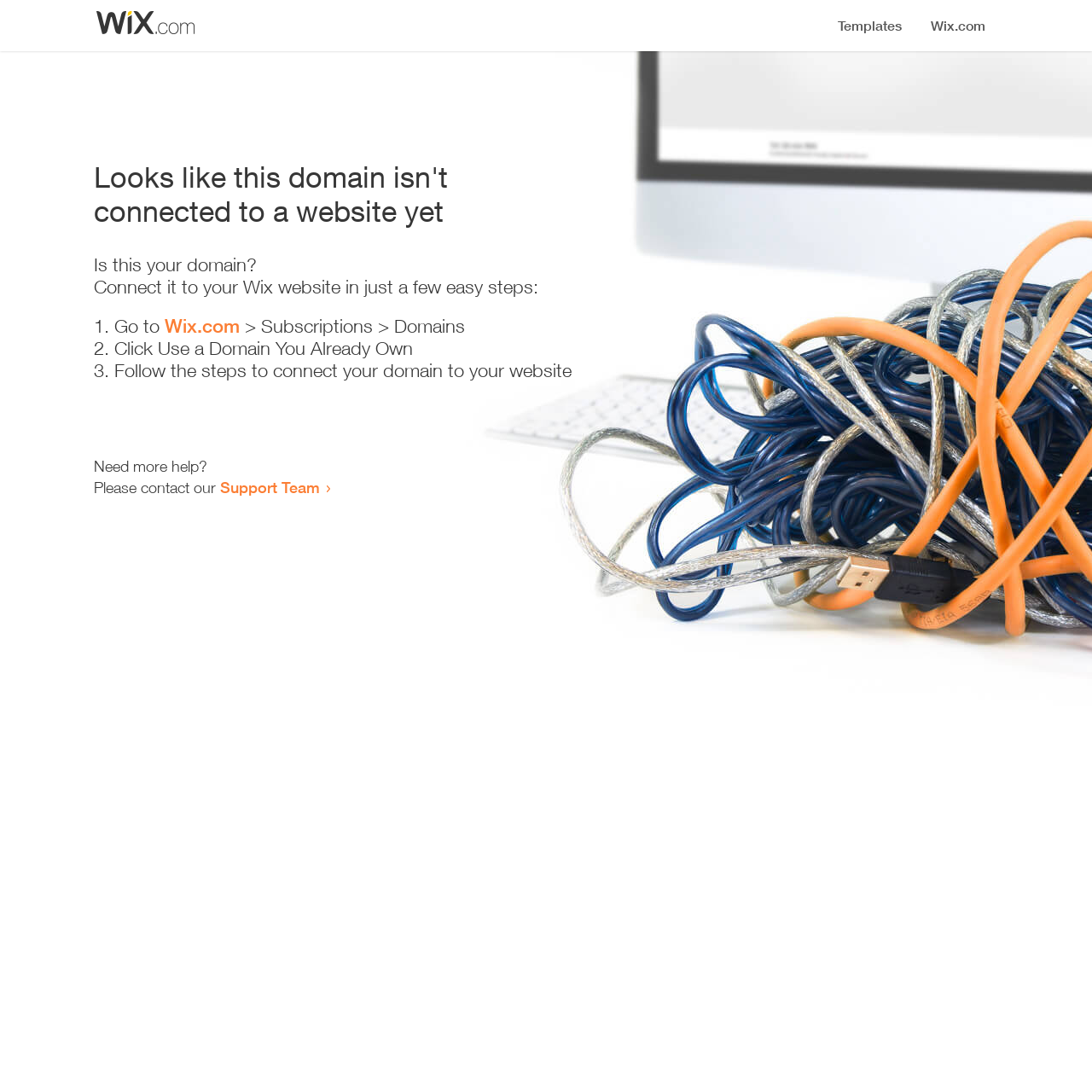How many steps are required to connect the domain?
Please answer the question with as much detail as possible using the screenshot.

The webpage provides a list of steps to connect the domain, and there are three list markers '1.', '2.', and '3.' indicating that three steps are required.